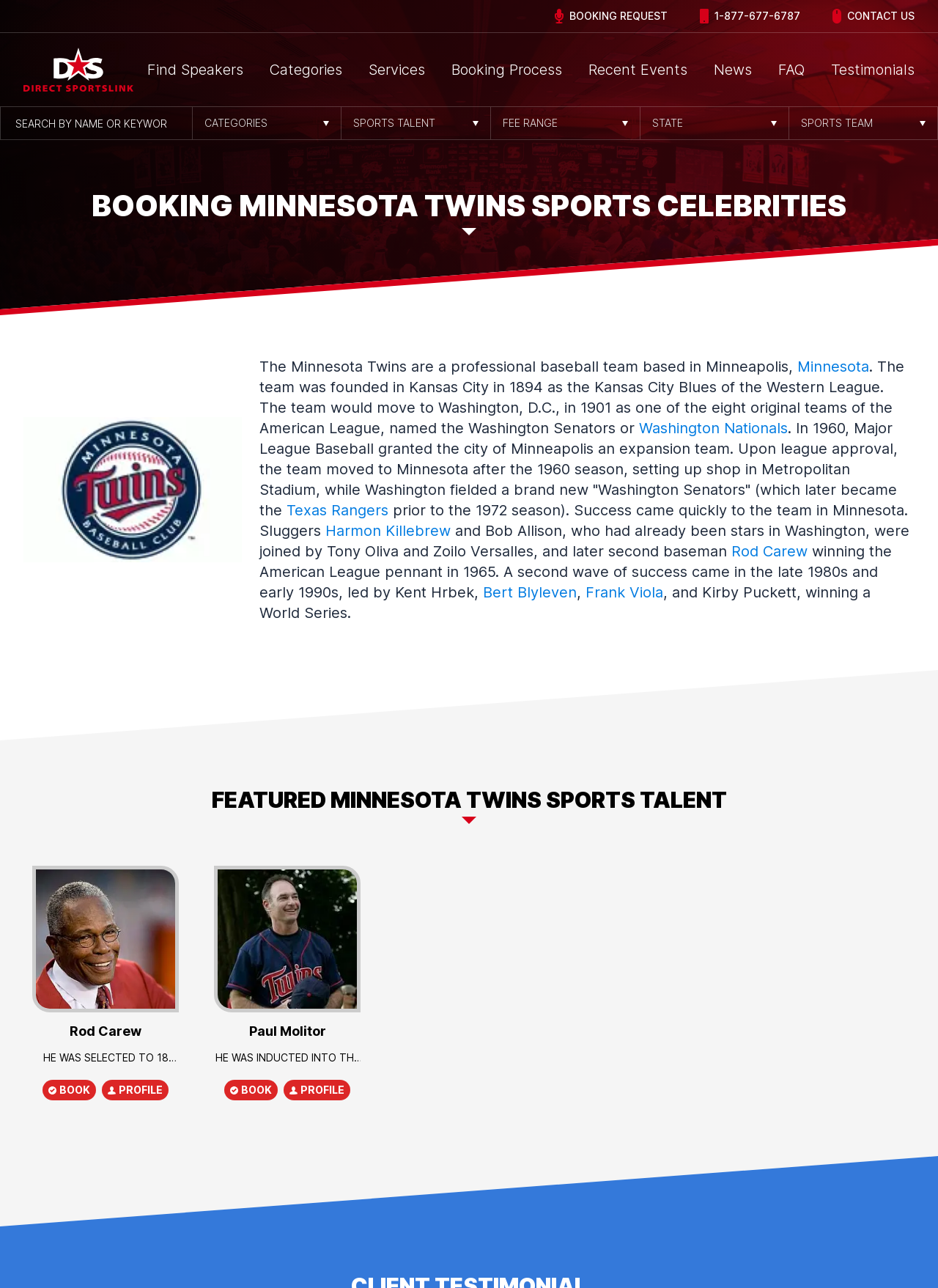What is the name of the second sports celebrity featured on this page?
Analyze the screenshot and provide a detailed answer to the question.

I looked at the second article with an image and heading that describes a sports celebrity, and found that the name of the second sports celebrity featured on this page is Paul Molitor.